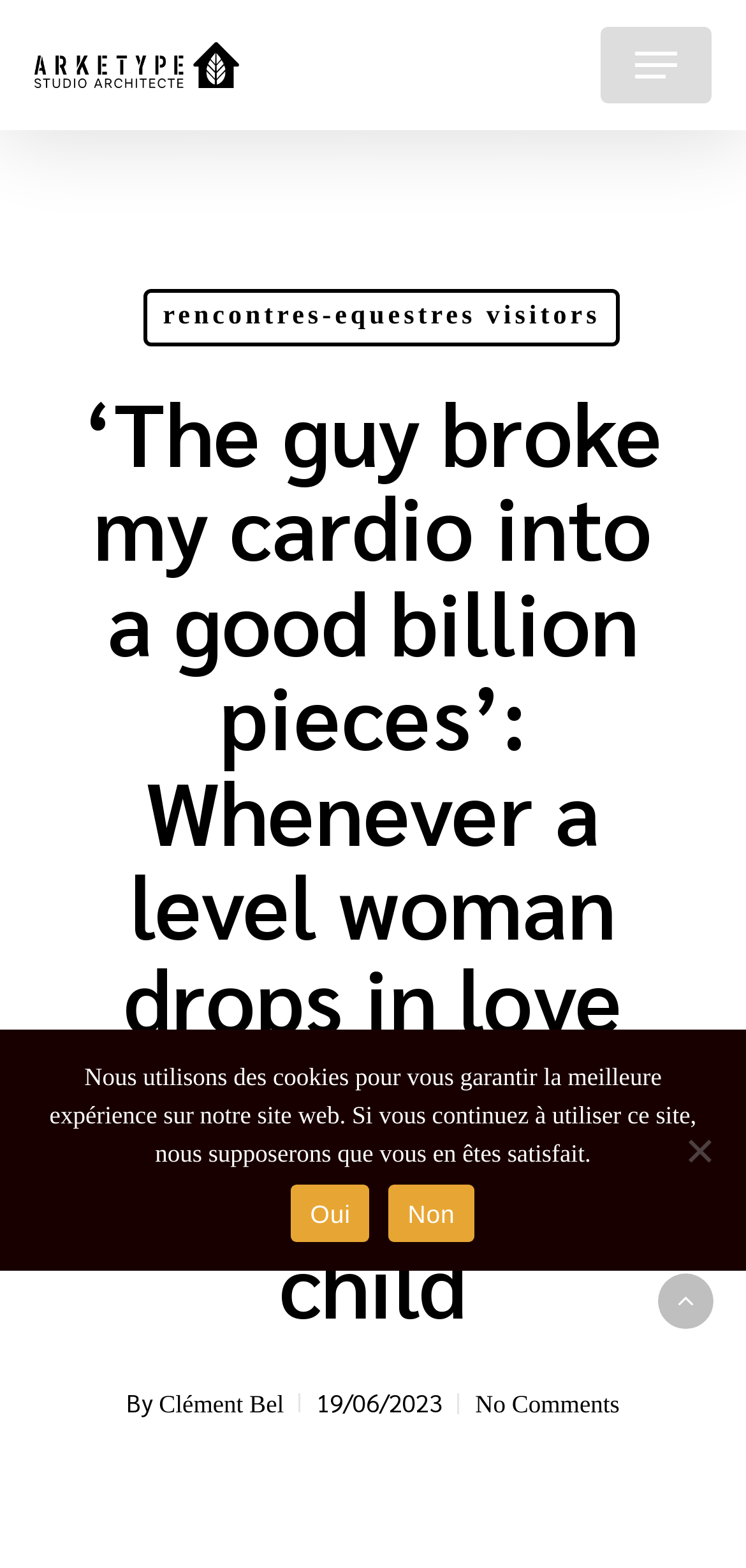Find the primary header on the webpage and provide its text.

‘The guy broke my cardio into a good billion pieces’: Whenever a level woman drops in love with a homosexual child